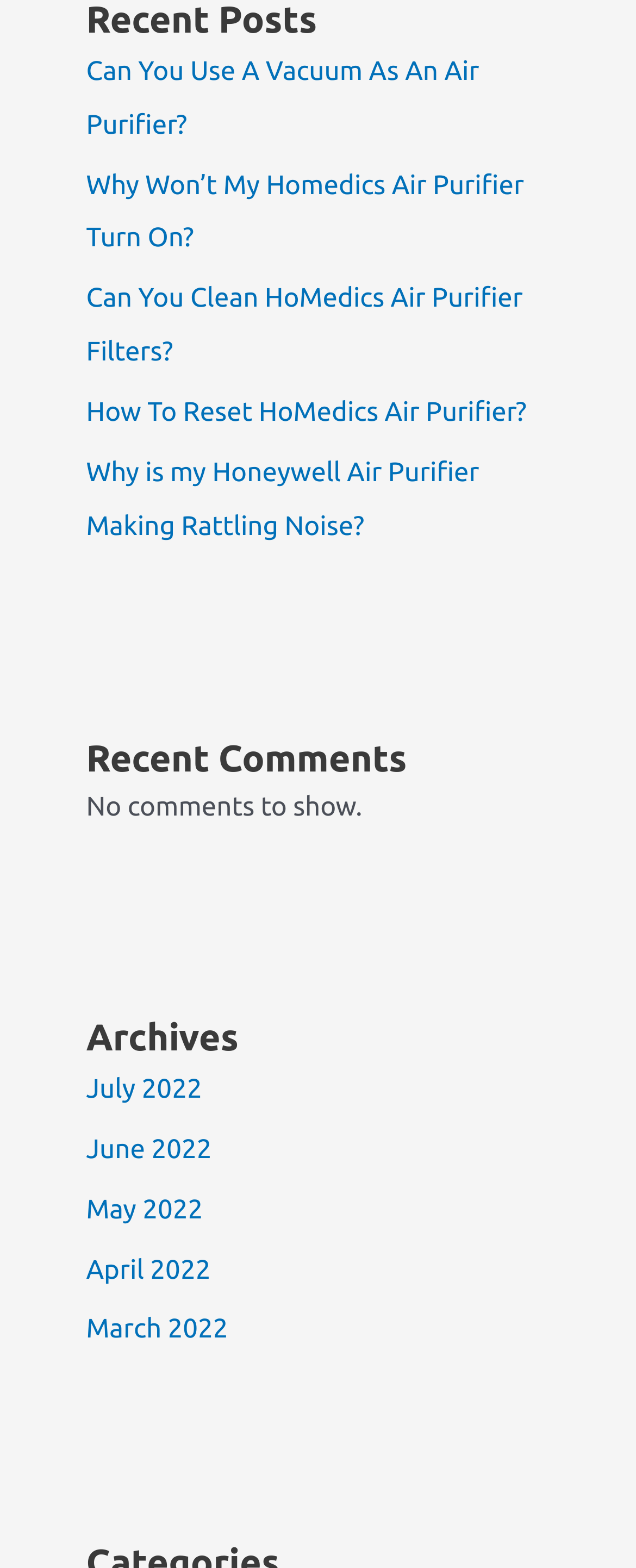Determine the bounding box coordinates of the clickable element necessary to fulfill the instruction: "Check 'Recent Comments' section". Provide the coordinates as four float numbers within the 0 to 1 range, i.e., [left, top, right, bottom].

[0.135, 0.469, 0.865, 0.5]